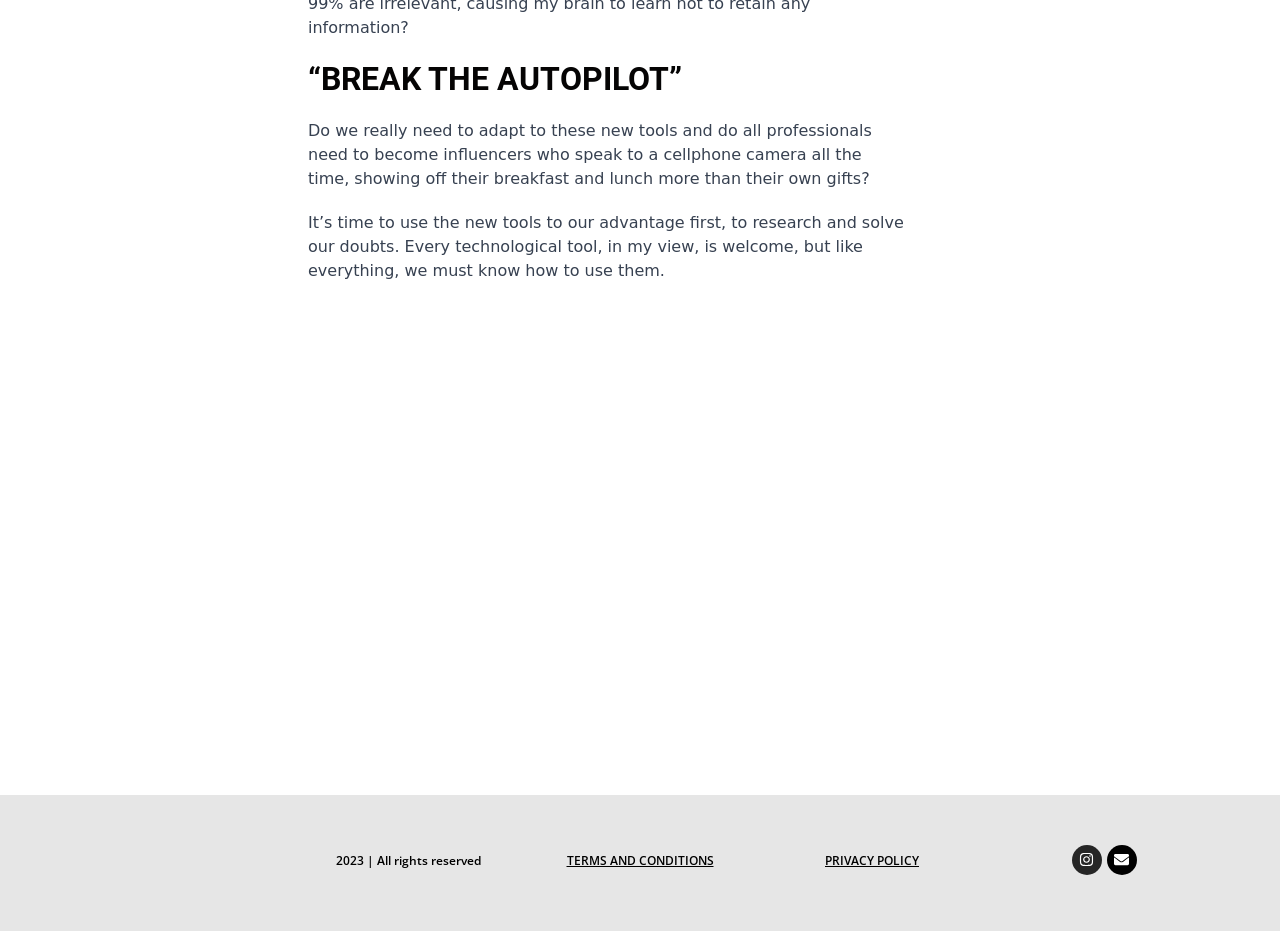Can you find the bounding box coordinates for the UI element given this description: "TERMS AND CONDITIONS"? Provide the coordinates as four float numbers between 0 and 1: [left, top, right, bottom].

[0.443, 0.915, 0.557, 0.933]